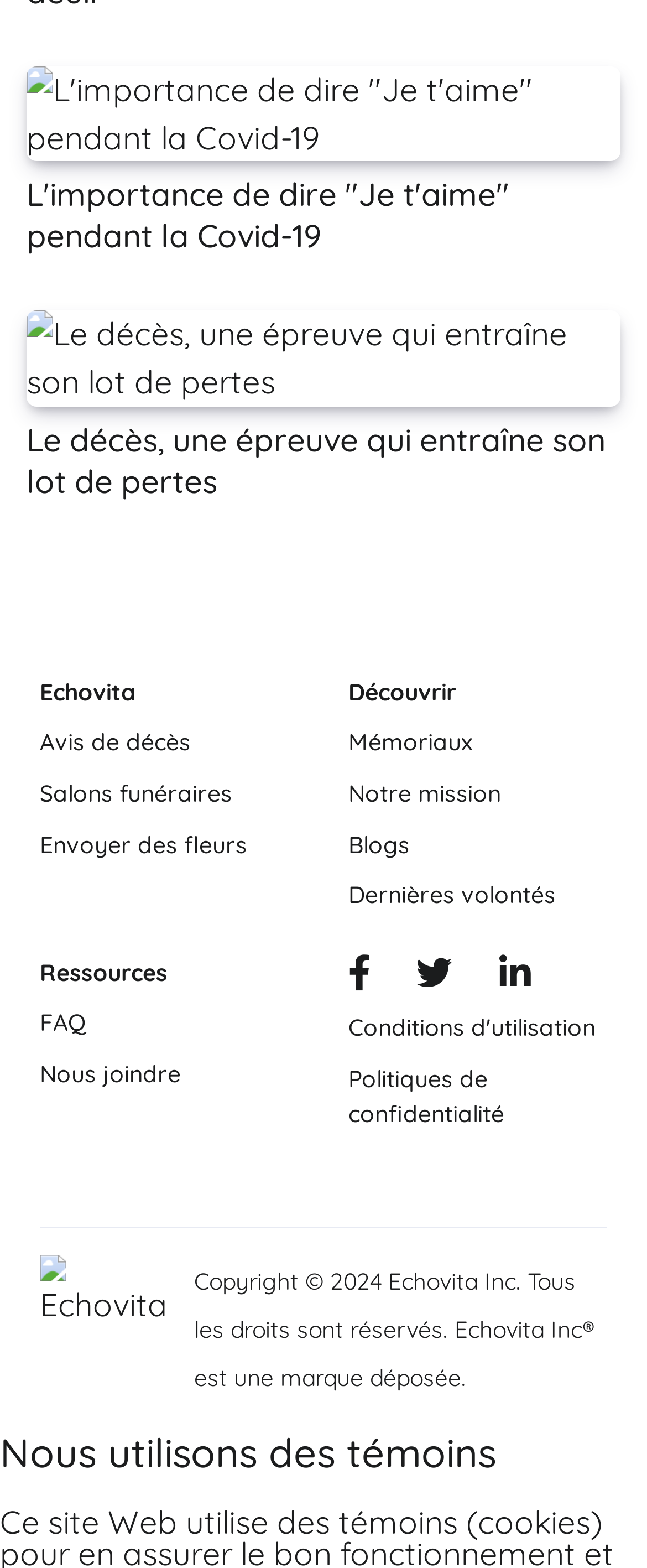For the element described, predict the bounding box coordinates as (top-left x, top-left y, bottom-right x, bottom-right y). All values should be between 0 and 1. Element description: Blogs

[0.538, 0.527, 0.633, 0.55]